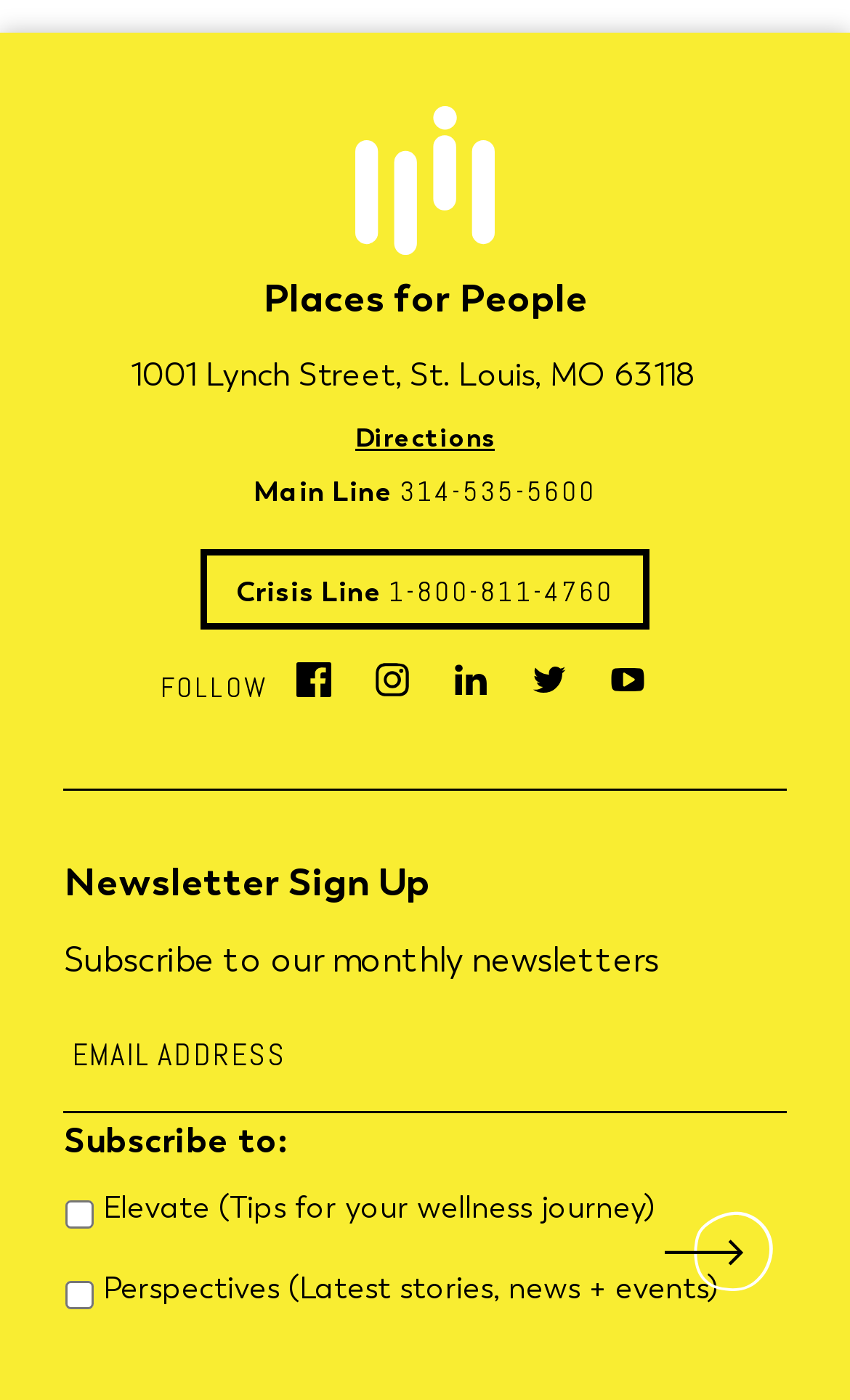Pinpoint the bounding box coordinates for the area that should be clicked to perform the following instruction: "Follow on Facebook".

[0.35, 0.473, 0.391, 0.504]